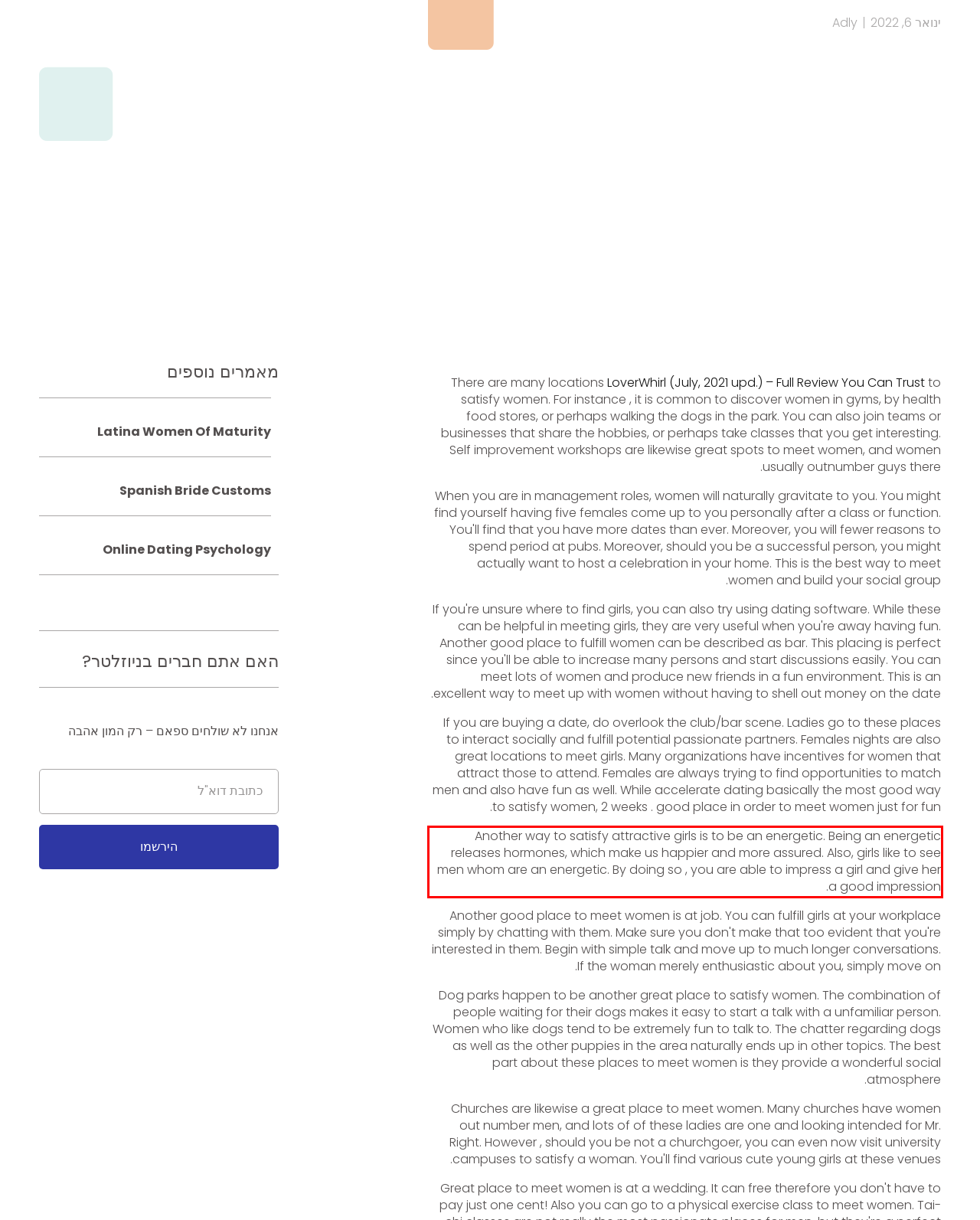Please identify and extract the text from the UI element that is surrounded by a red bounding box in the provided webpage screenshot.

Another way to satisfy attractive girls is to be an energetic. Being an energetic releases hormones, which make us happier and more assured. Also, girls like to see men whom are an energetic. By doing so , you are able to impress a girl and give her a good impression.